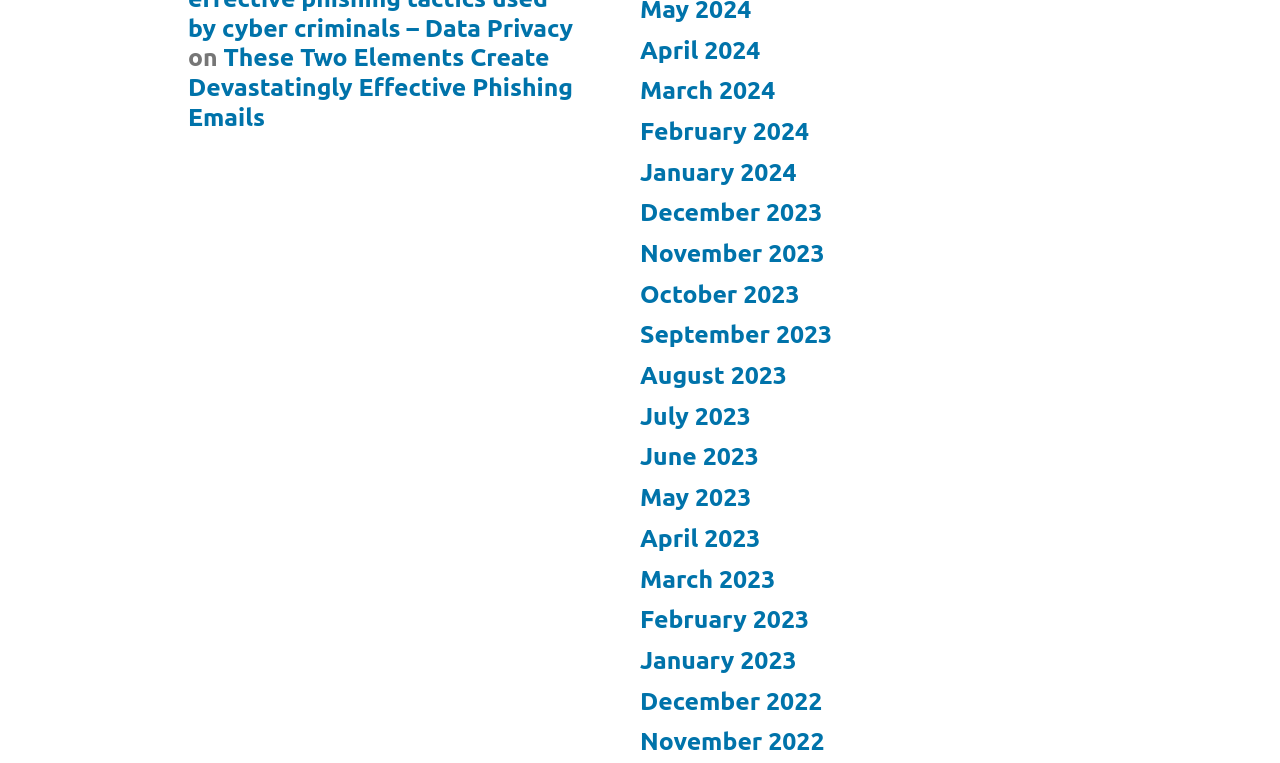Please specify the bounding box coordinates of the clickable region necessary for completing the following instruction: "Read about devastatingly effective phishing emails". The coordinates must consist of four float numbers between 0 and 1, i.e., [left, top, right, bottom].

[0.147, 0.057, 0.448, 0.171]